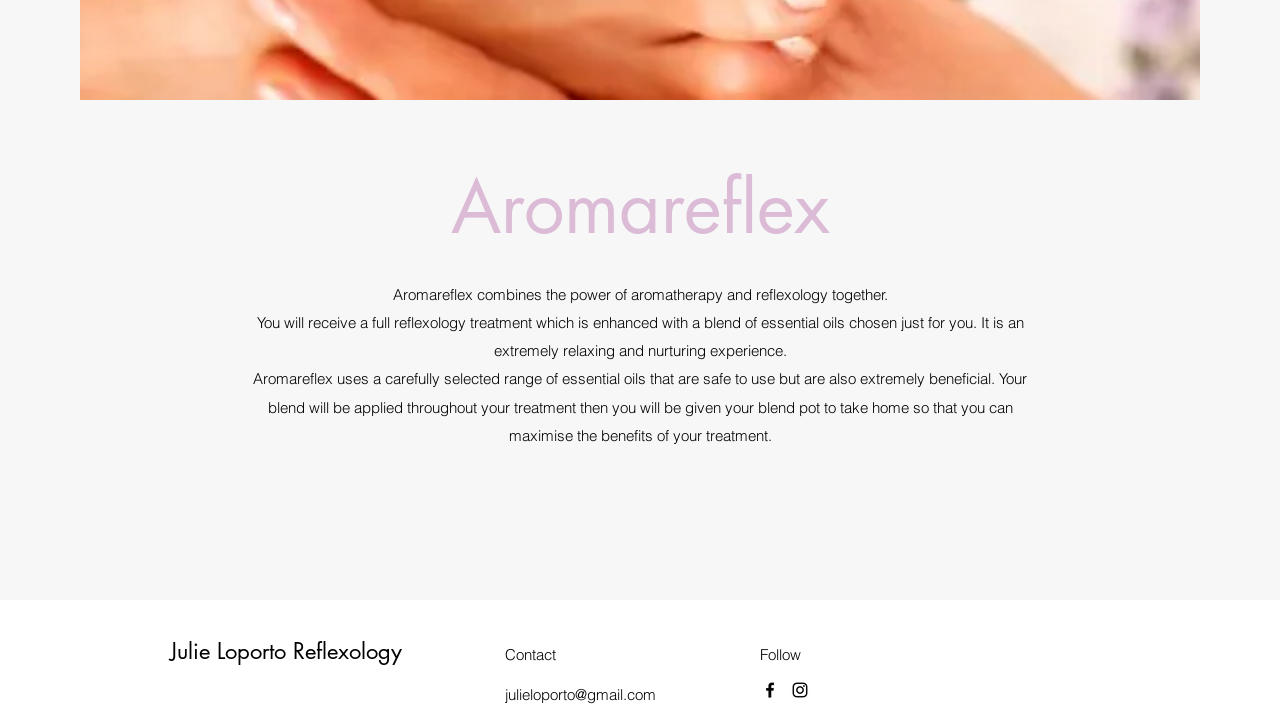Determine the bounding box for the described UI element: "julieloporto@gmail.com".

[0.395, 0.951, 0.512, 0.978]